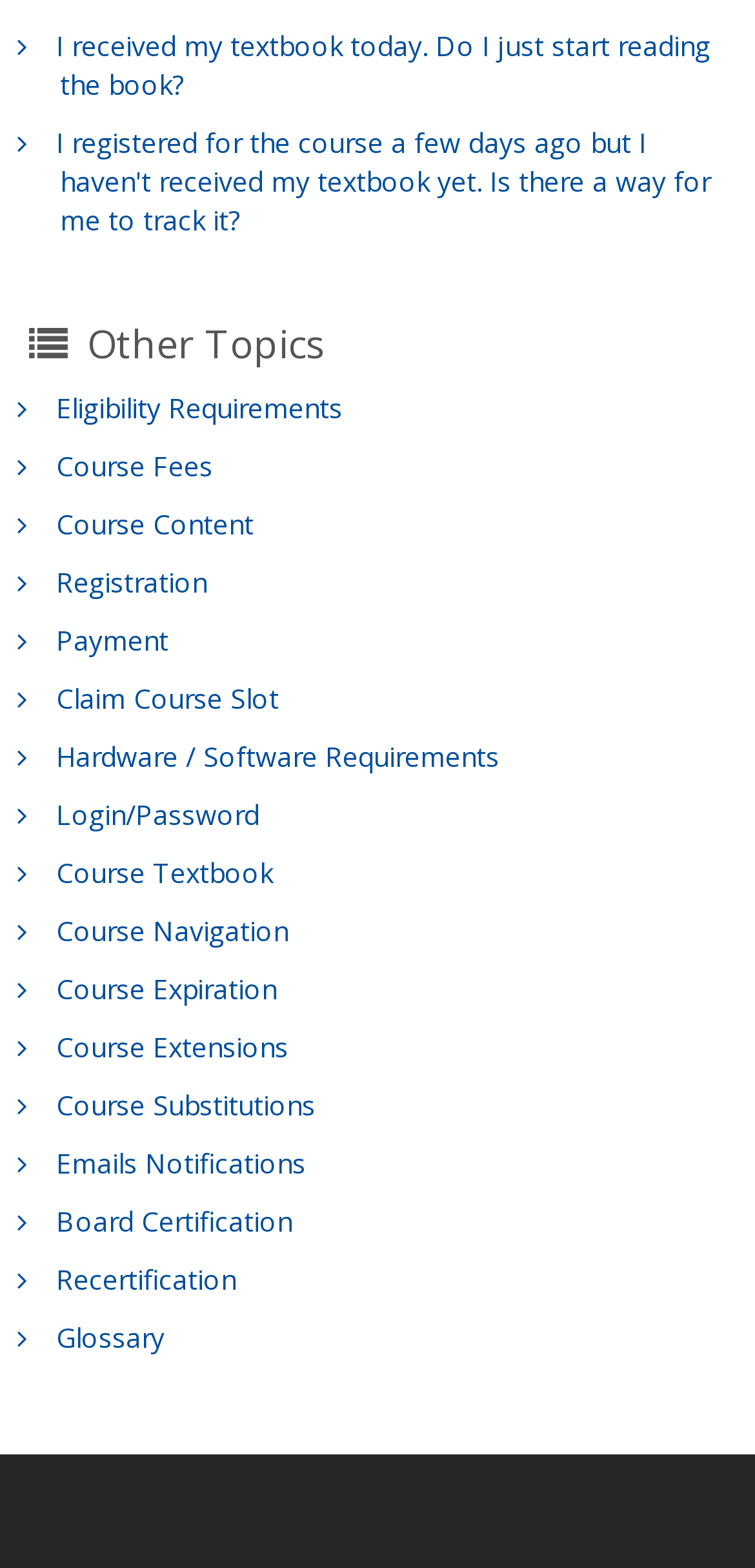Show the bounding box coordinates of the region that should be clicked to follow the instruction: "Understand course registration process."

[0.079, 0.36, 0.962, 0.384]